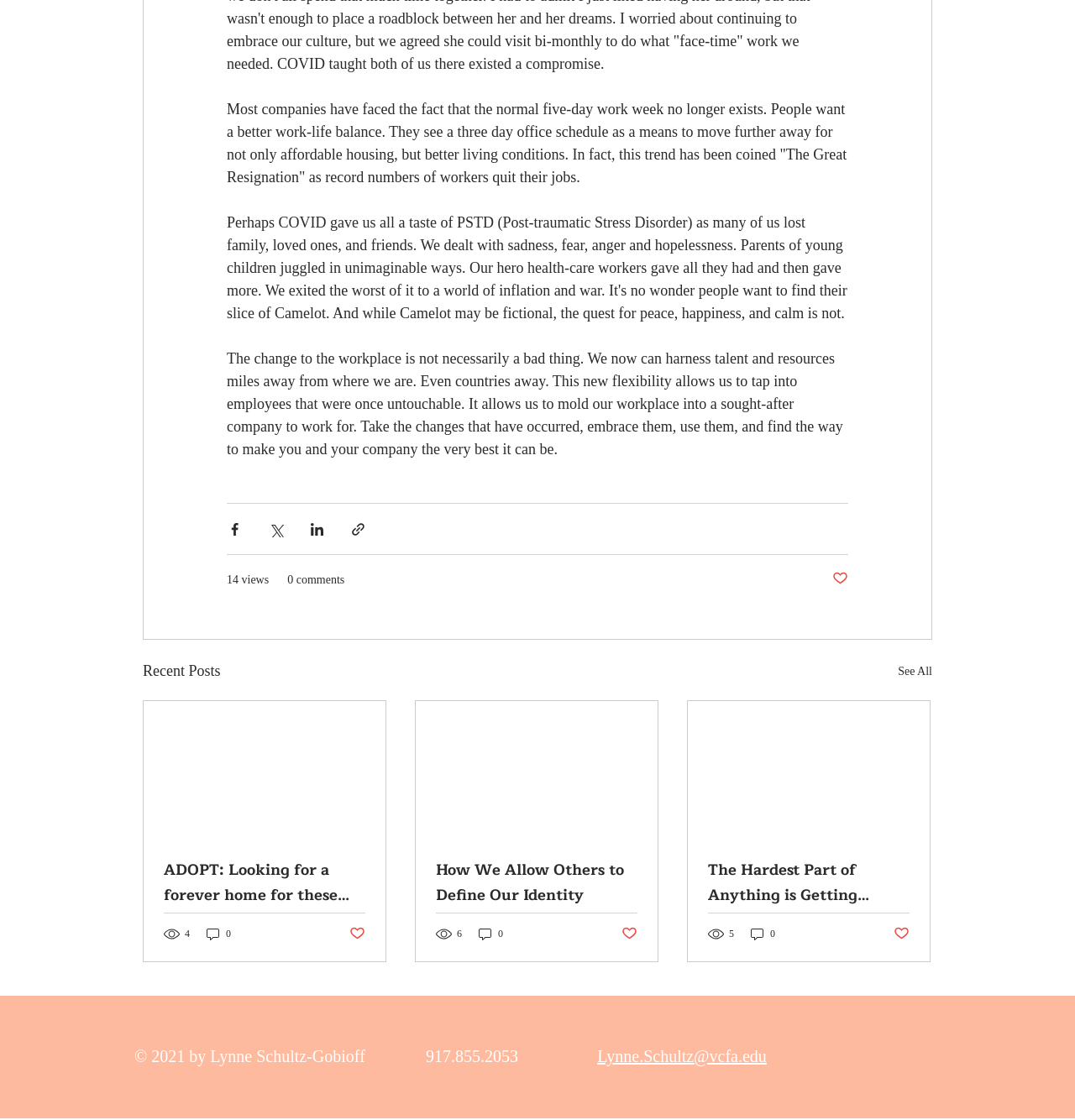How many articles are listed on the page?
Analyze the image and deliver a detailed answer to the question.

I counted the number of article elements on the page, which includes three separate articles with links and view counts.